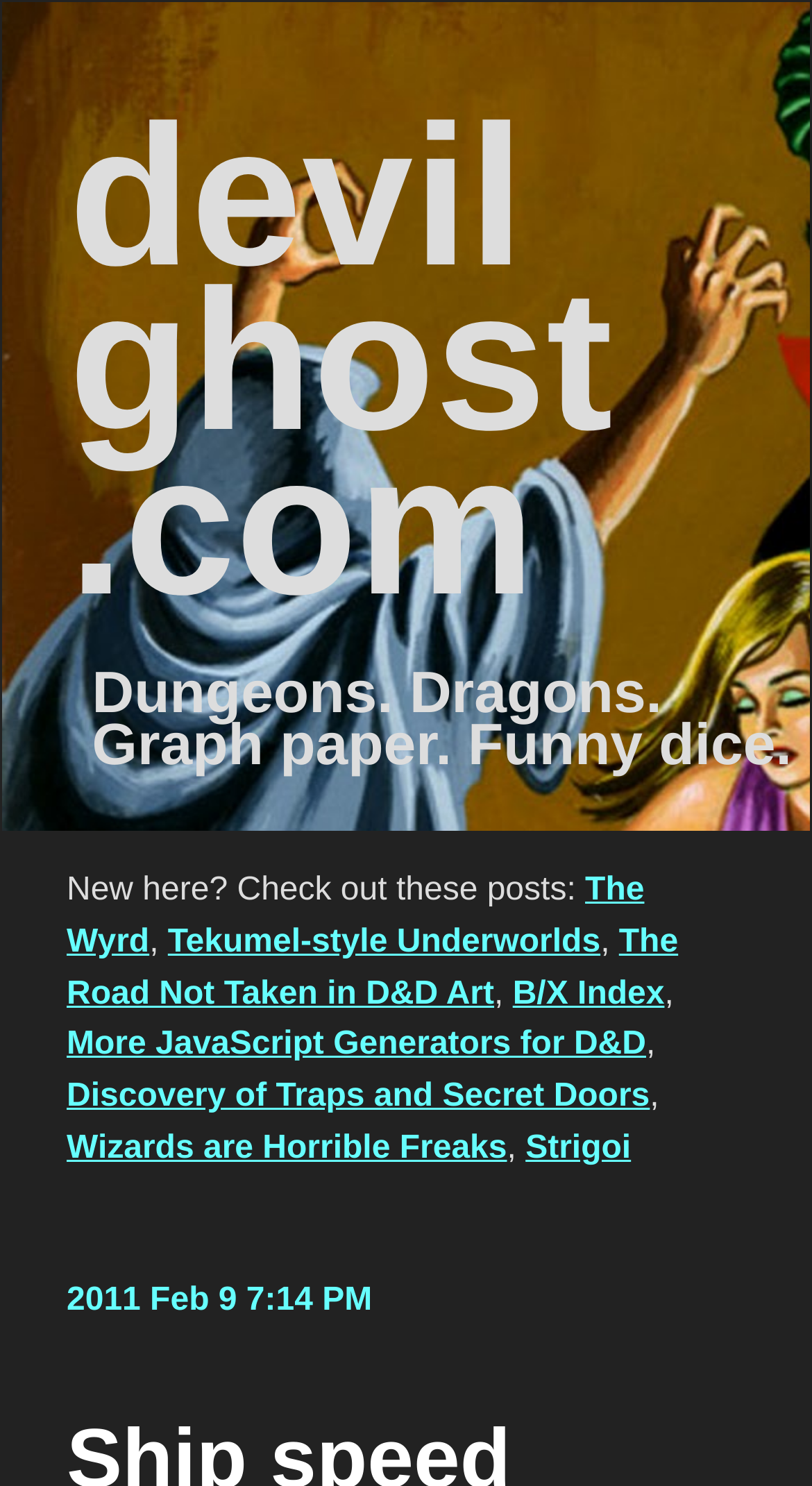From the webpage screenshot, identify the region described by Wizards are Horrible Freaks. Provide the bounding box coordinates as (top-left x, top-left y, bottom-right x, bottom-right y), with each value being a floating point number between 0 and 1.

[0.082, 0.761, 0.624, 0.785]